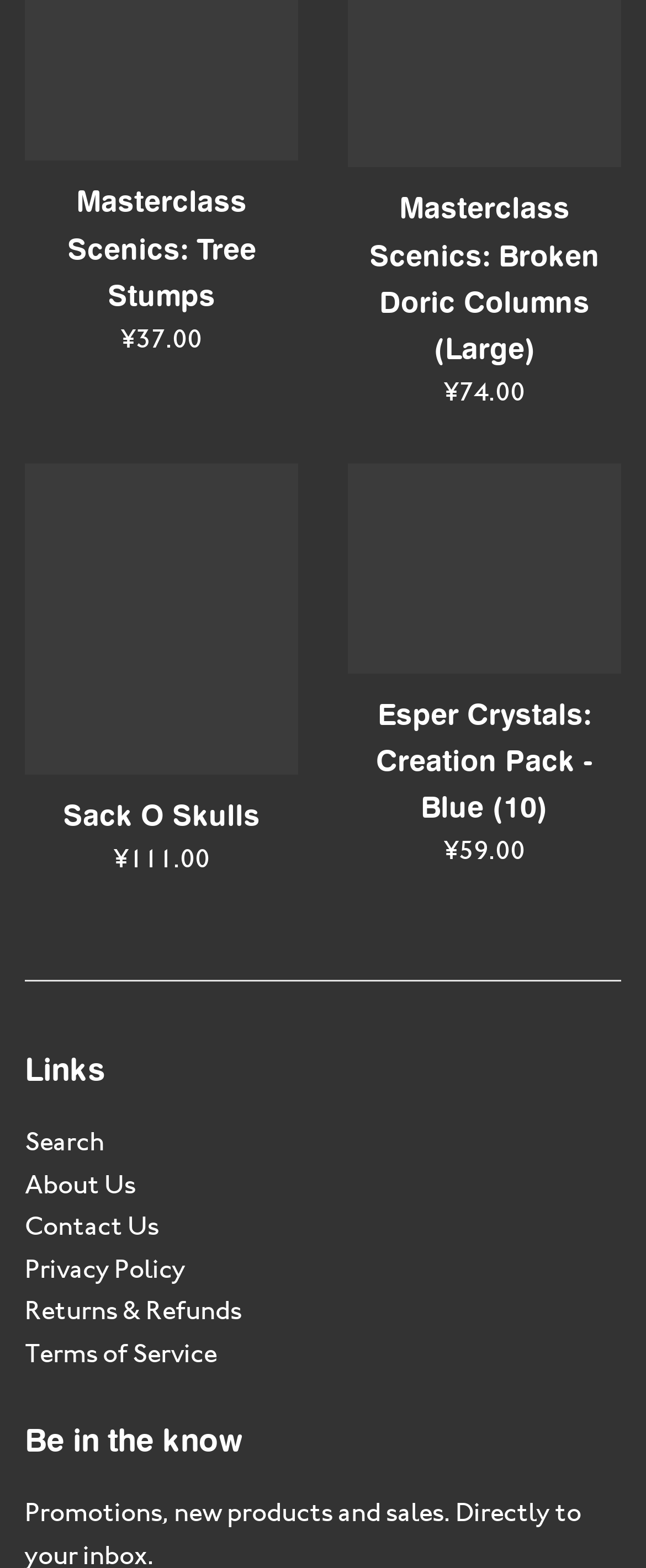Answer briefly with one word or phrase:
What is the purpose of the horizontal separator?

Separating sections